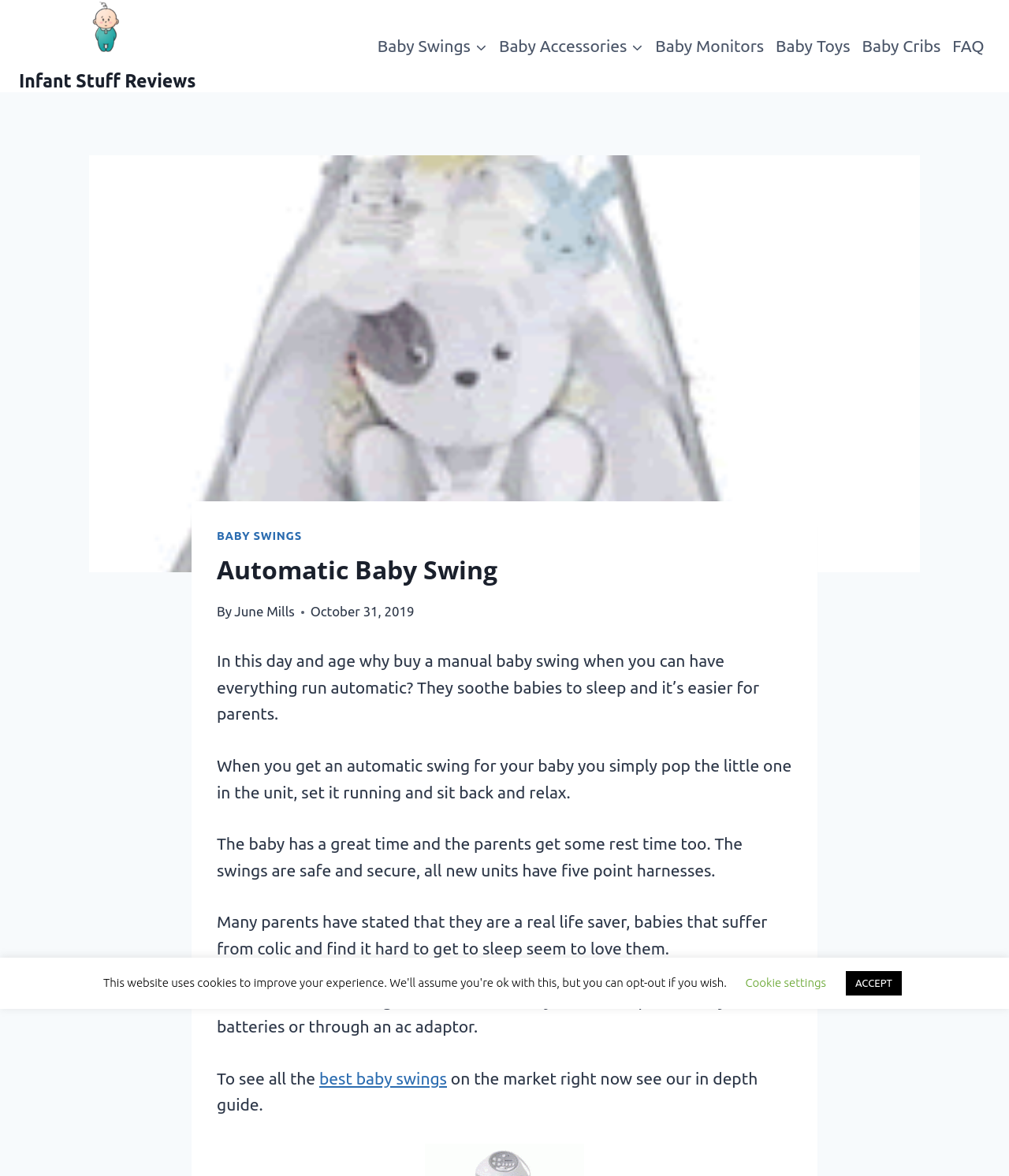Answer the question below using just one word or a short phrase: 
What is the benefit of using an automatic baby swing?

Parents get rest time